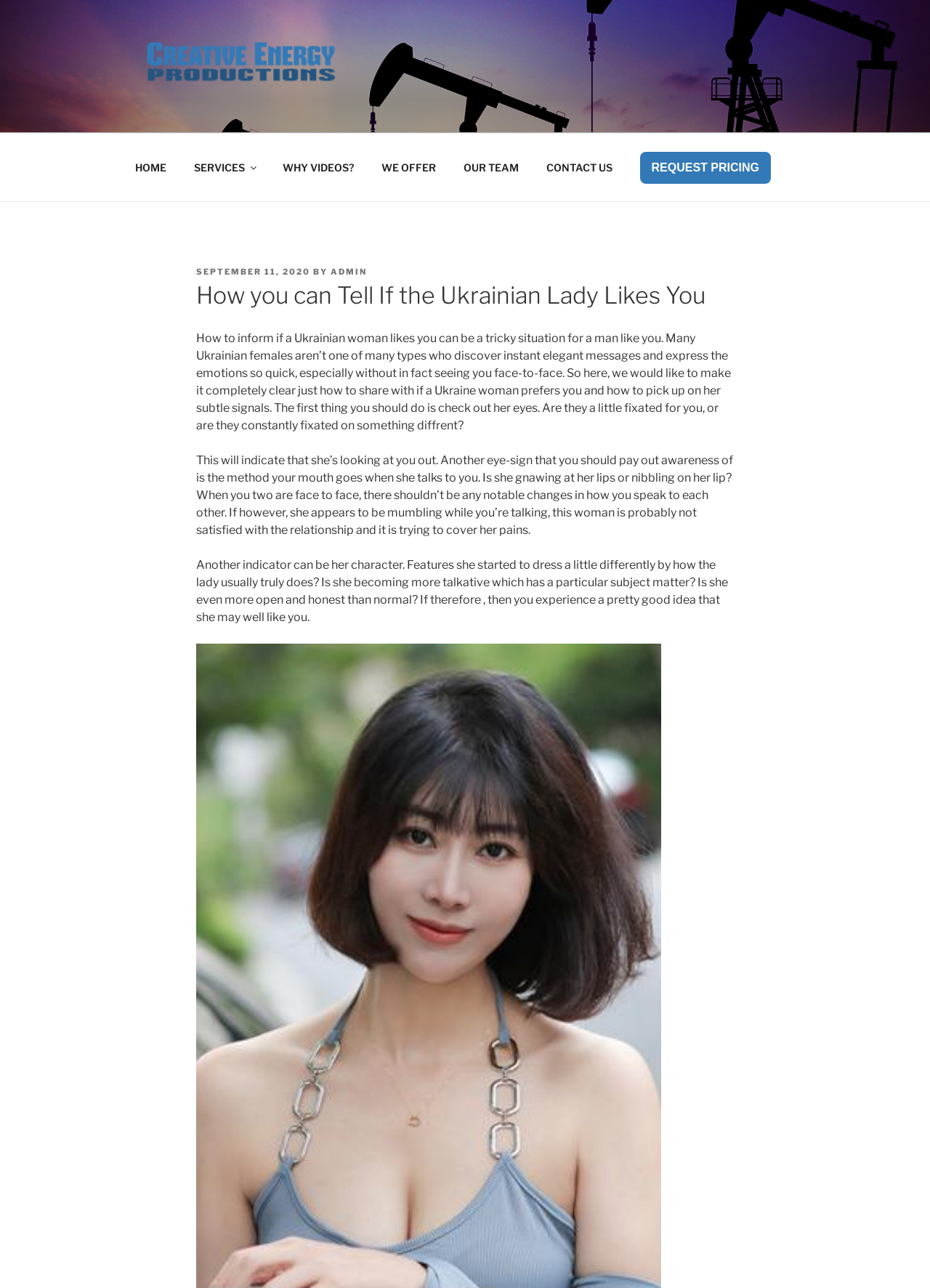What is the date of the post?
Please provide a full and detailed response to the question.

I found the date of the post by looking at the header section of the webpage, where it says 'POSTED ON SEPTEMBER 11, 2020'.